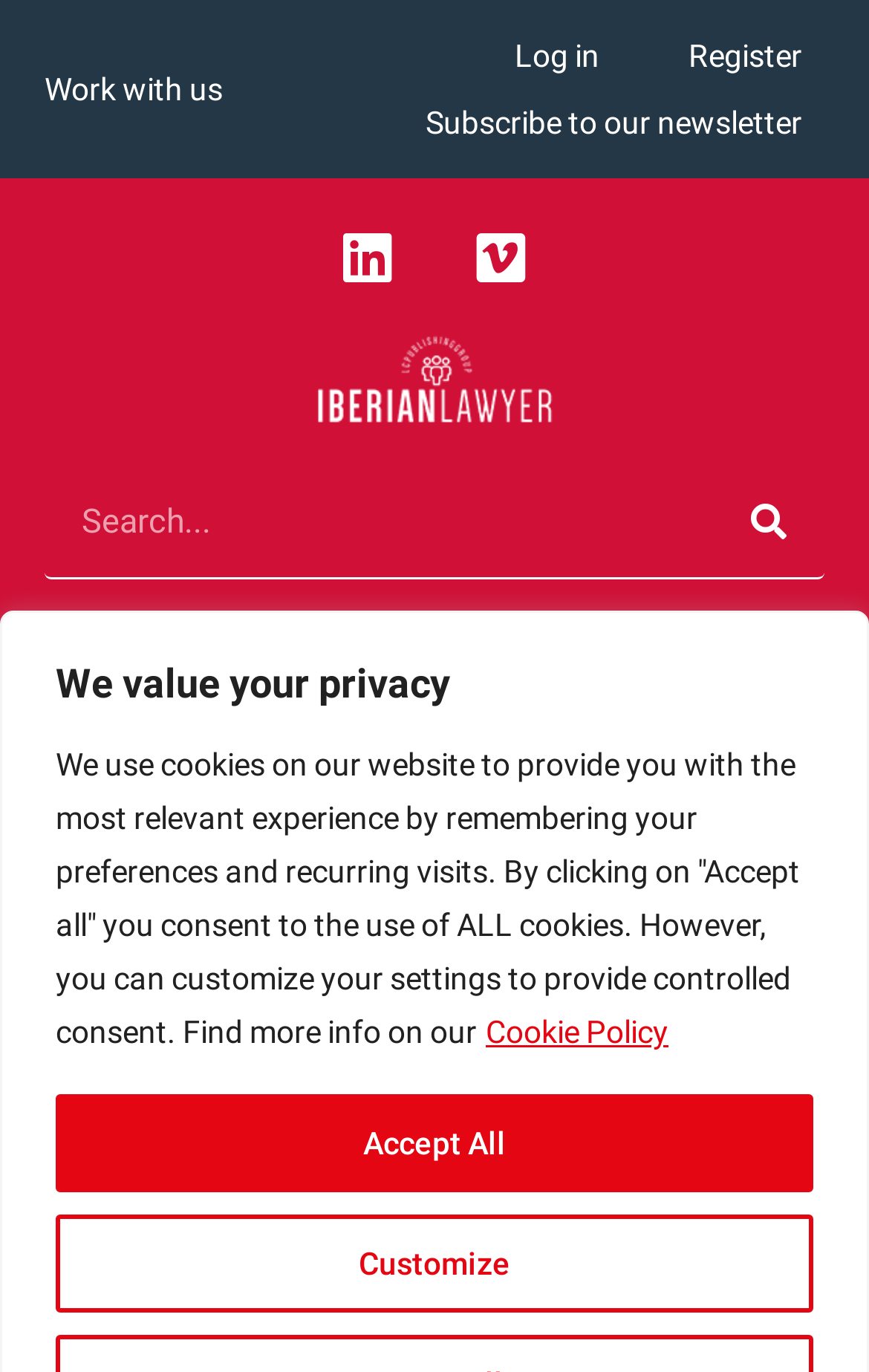Find the bounding box coordinates of the clickable area required to complete the following action: "Search for something".

[0.051, 0.341, 0.949, 0.422]